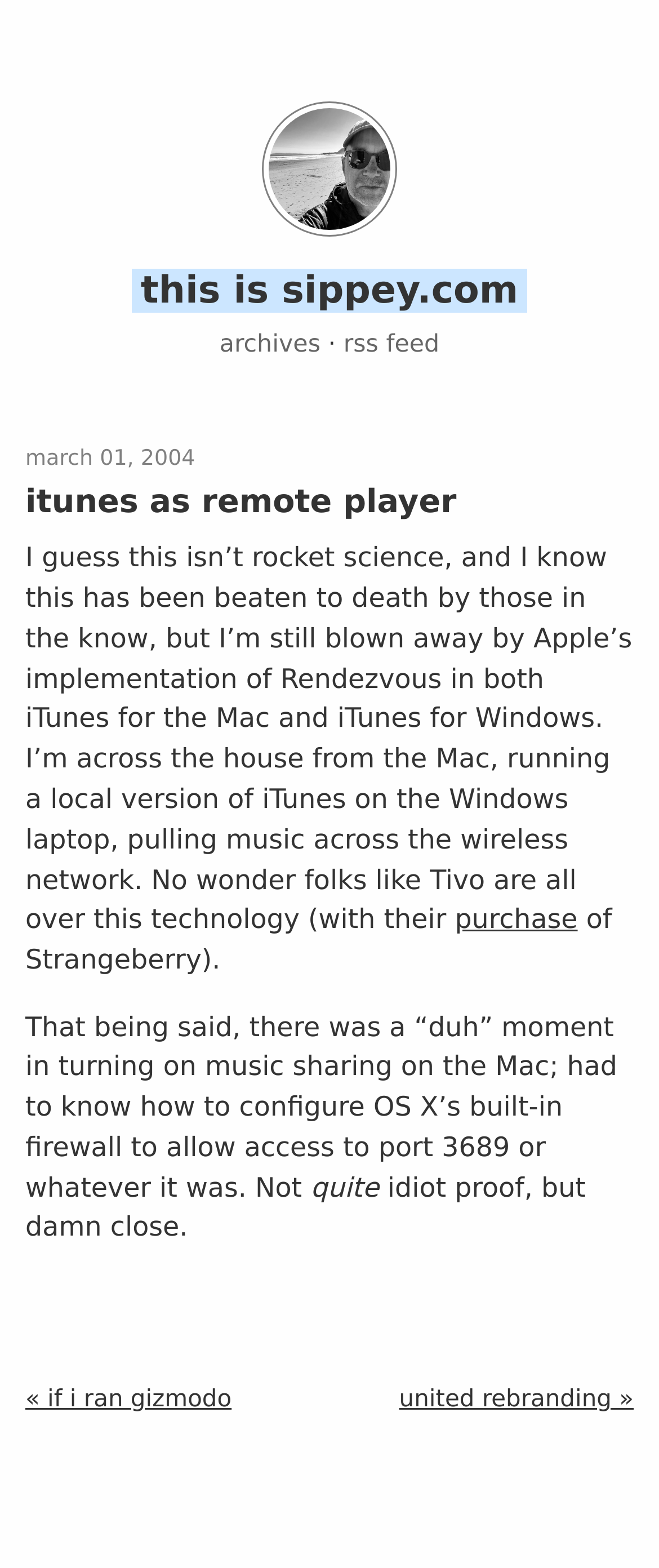From the webpage screenshot, predict the bounding box coordinates (top-left x, top-left y, bottom-right x, bottom-right y) for the UI element described here: purchase

[0.69, 0.576, 0.877, 0.596]